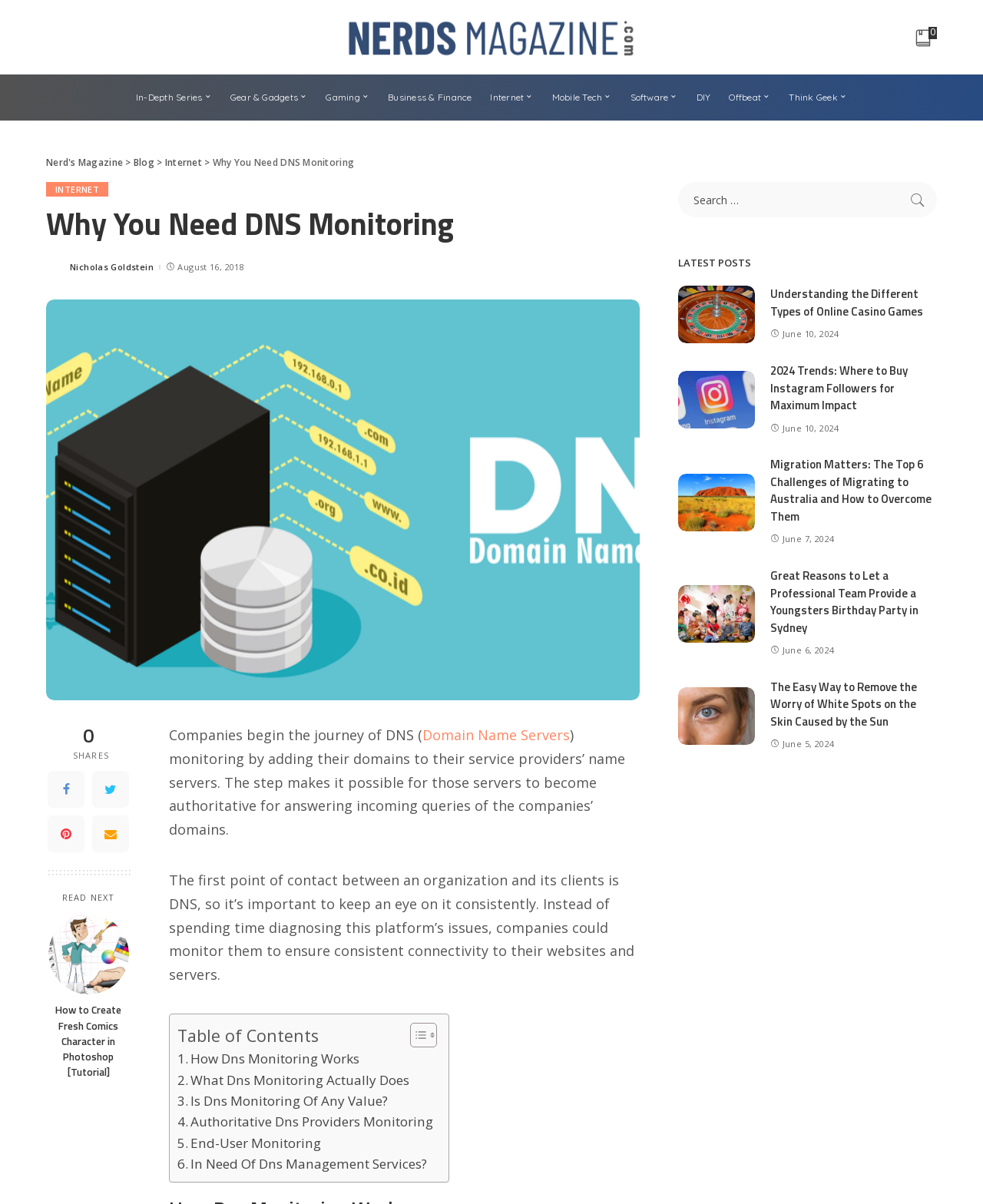What is the purpose of DNS monitoring?
Based on the image, give a one-word or short phrase answer.

To ensure consistent connectivity